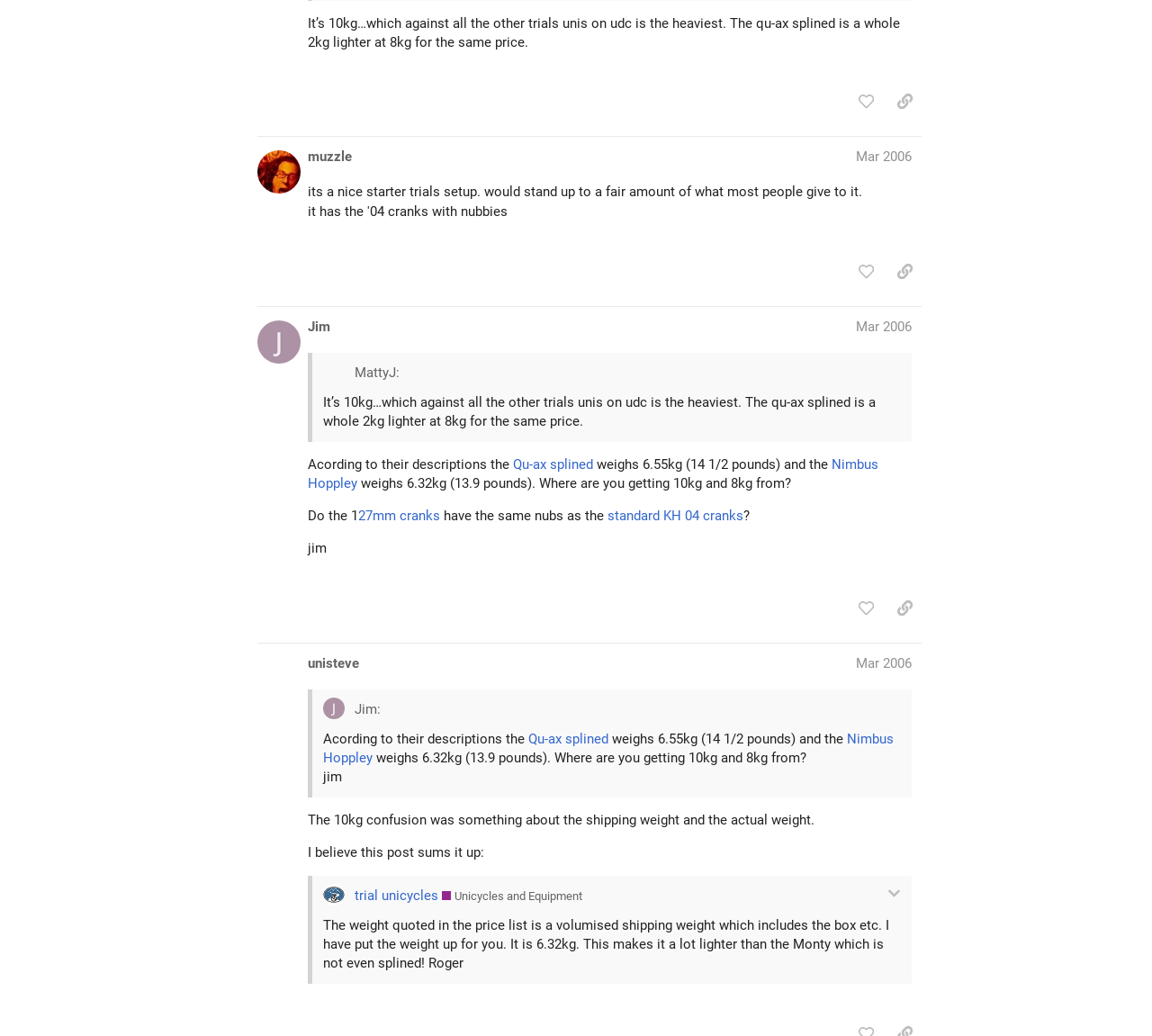Determine the bounding box coordinates for the UI element matching this description: "Nov 2023".

[0.912, 0.53, 0.969, 0.572]